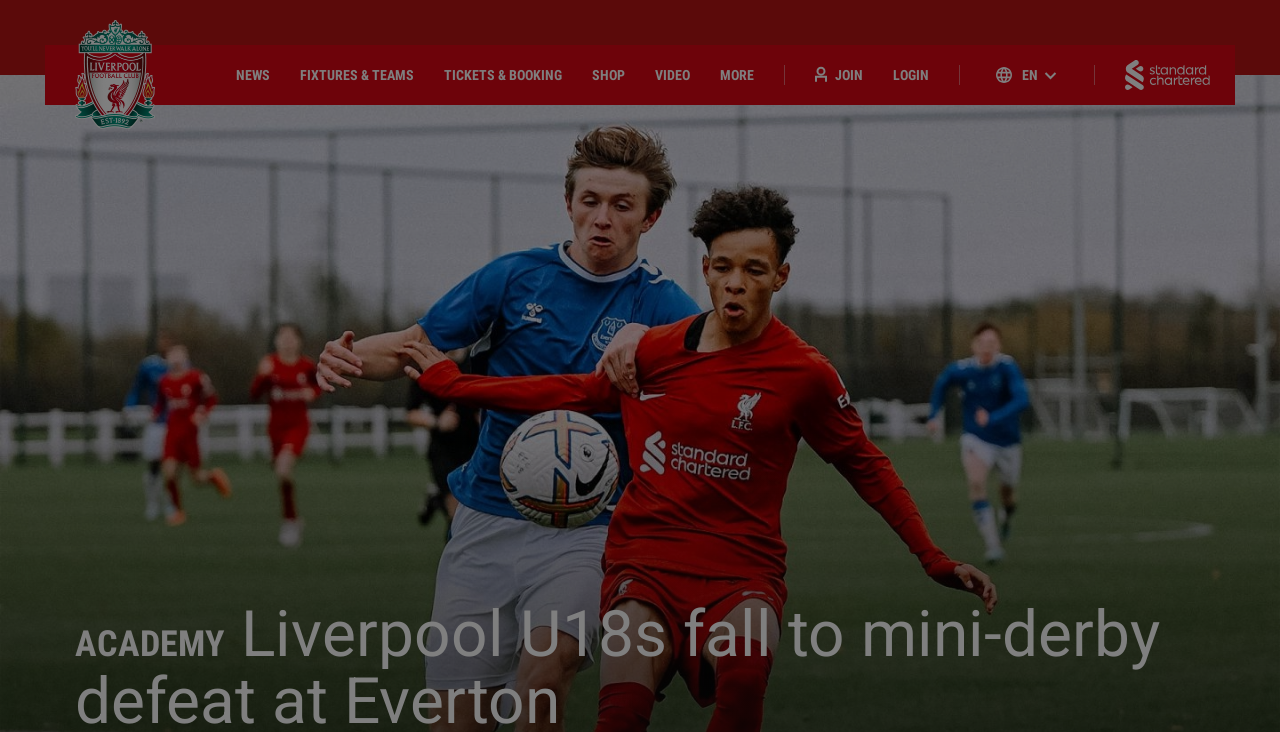How many links are in the top navigation bar?
Answer the question based on the image using a single word or a brief phrase.

5